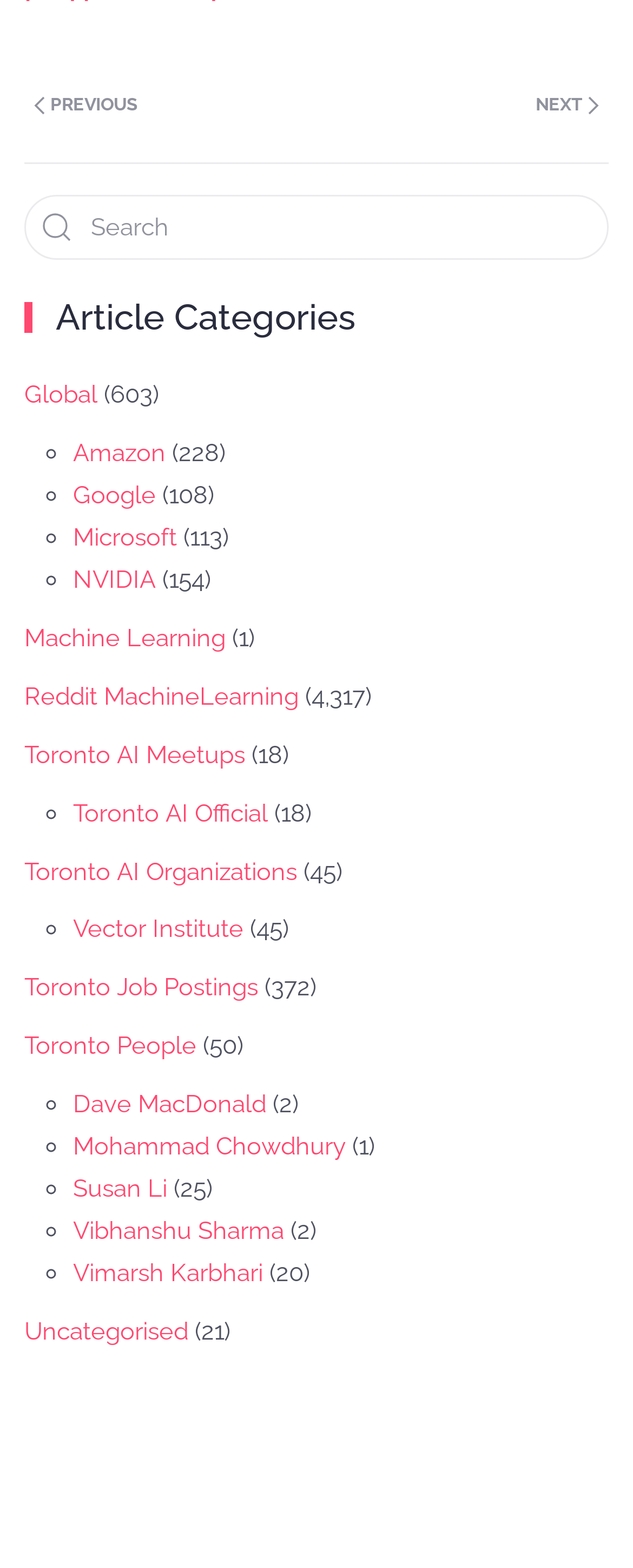What is the name of the last person listed under 'Toronto AI People'?
Using the visual information, reply with a single word or short phrase.

Vimarsh Karbhari